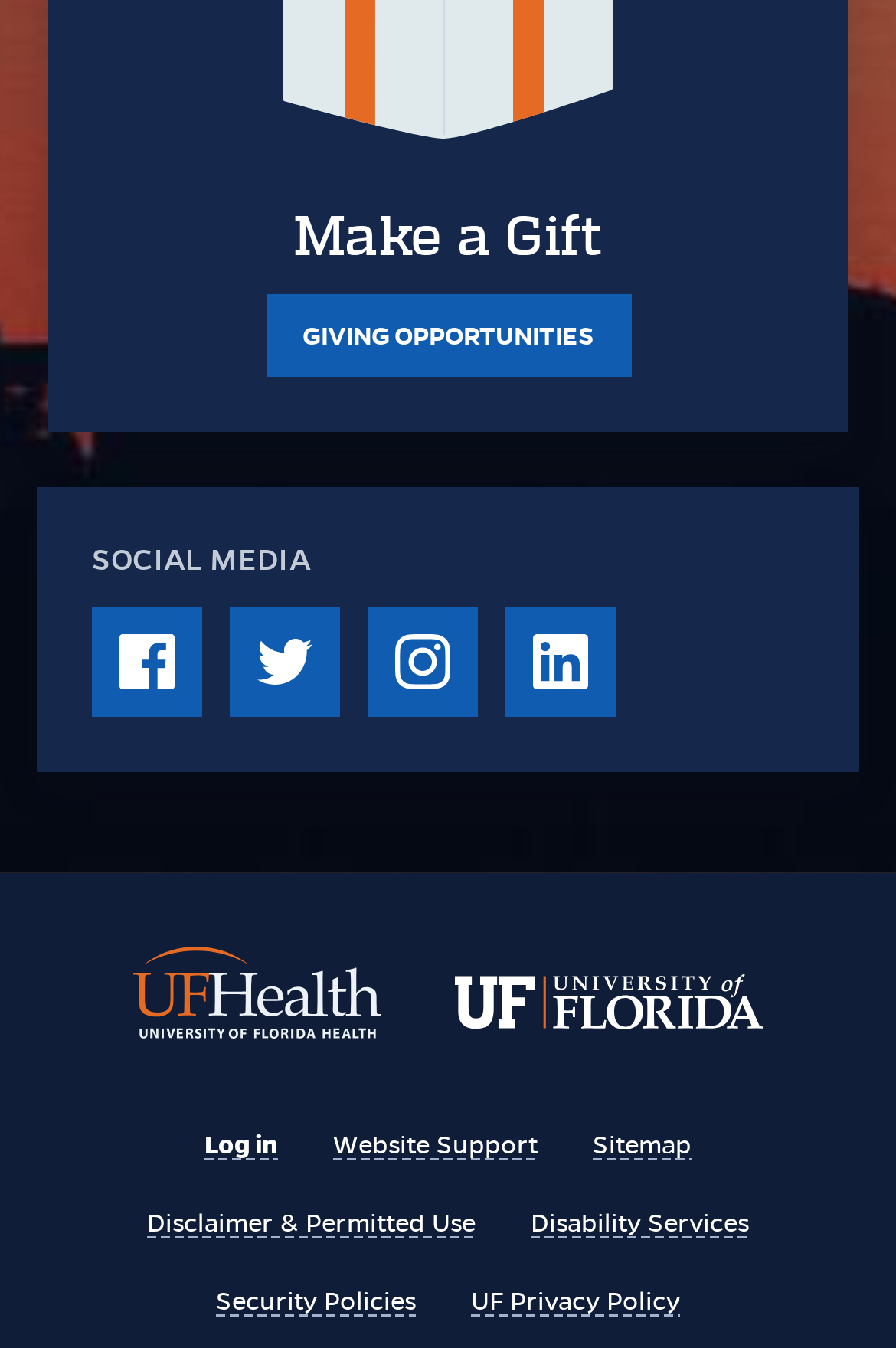Based on the provided description, "Website Support", find the bounding box of the corresponding UI element in the screenshot.

[0.372, 0.836, 0.6, 0.86]